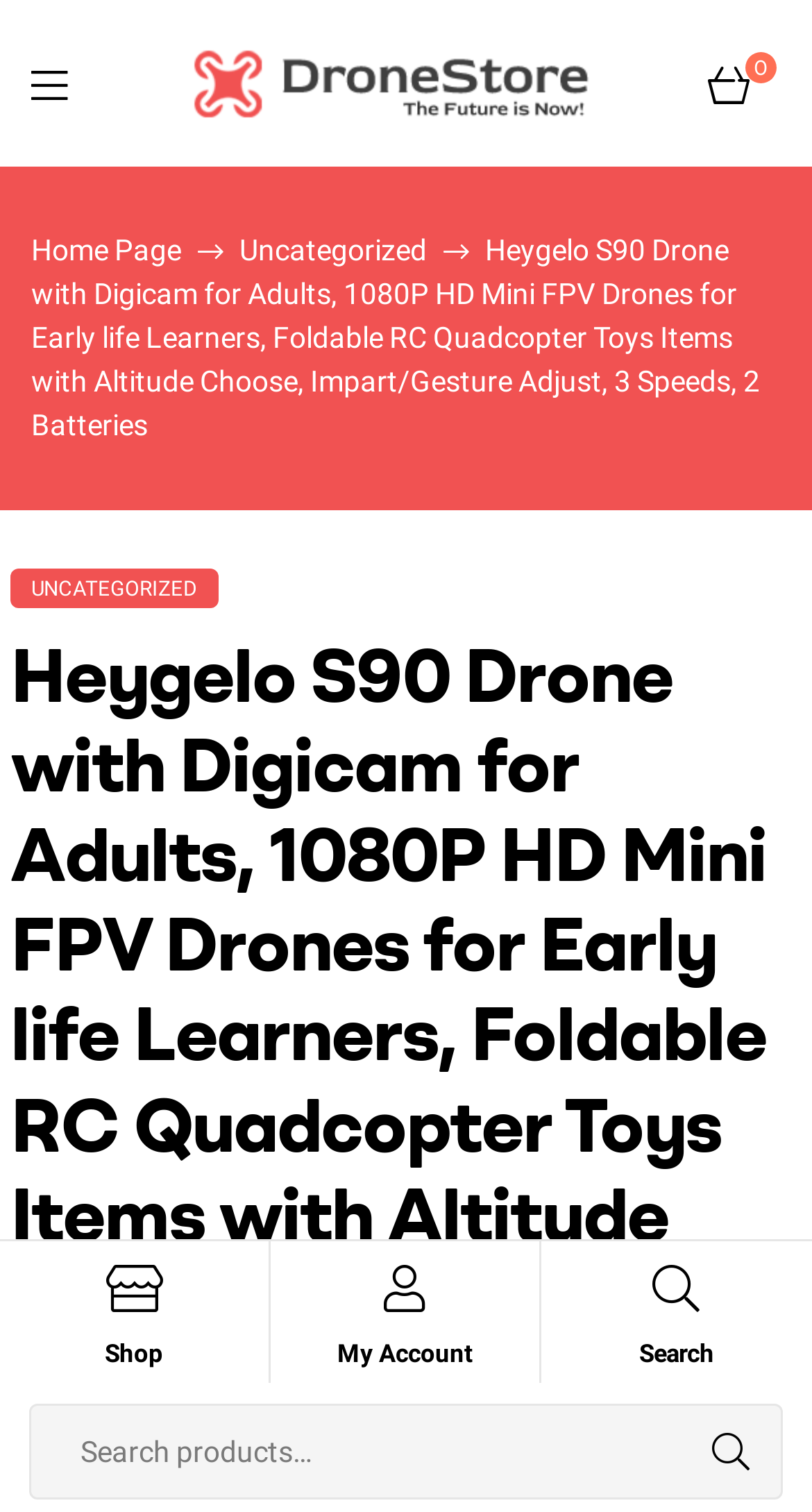What is the purpose of the 'Search' button?
Refer to the image and respond with a one-word or short-phrase answer.

To search for products